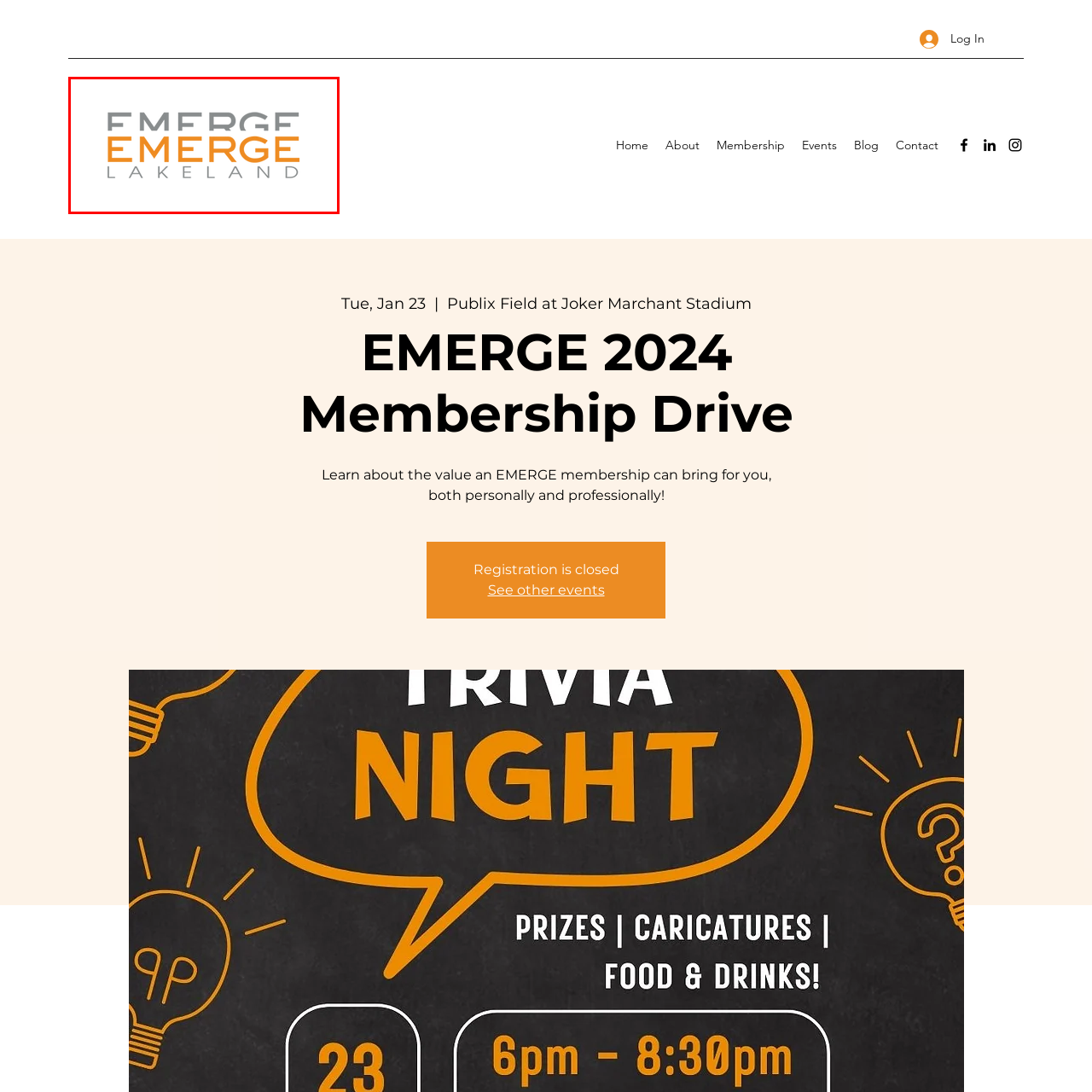What is the font style of 'LAKELAND'?
Examine the image highlighted by the red bounding box and provide a thorough and detailed answer based on your observations.

According to the caption, the word 'LAKELAND' is rendered in a sleek font, which reinforces the local connection of the initiative and adds to the overall modern design of the logo.